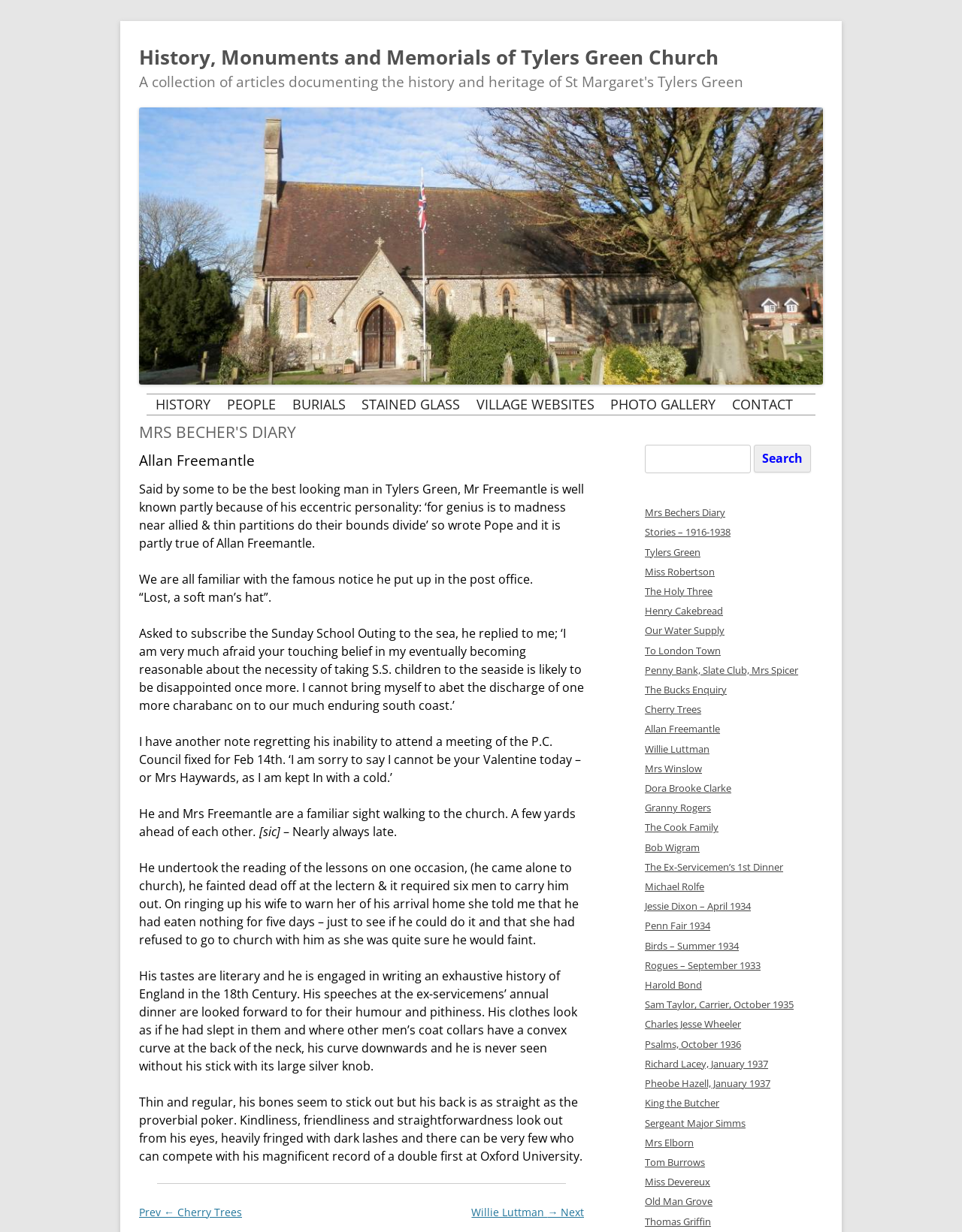Given the webpage screenshot and the description, determine the bounding box coordinates (top-left x, top-left y, bottom-right x, bottom-right y) that define the location of the UI element matching this description: The Rose family at Rayners

[0.236, 0.387, 0.392, 0.426]